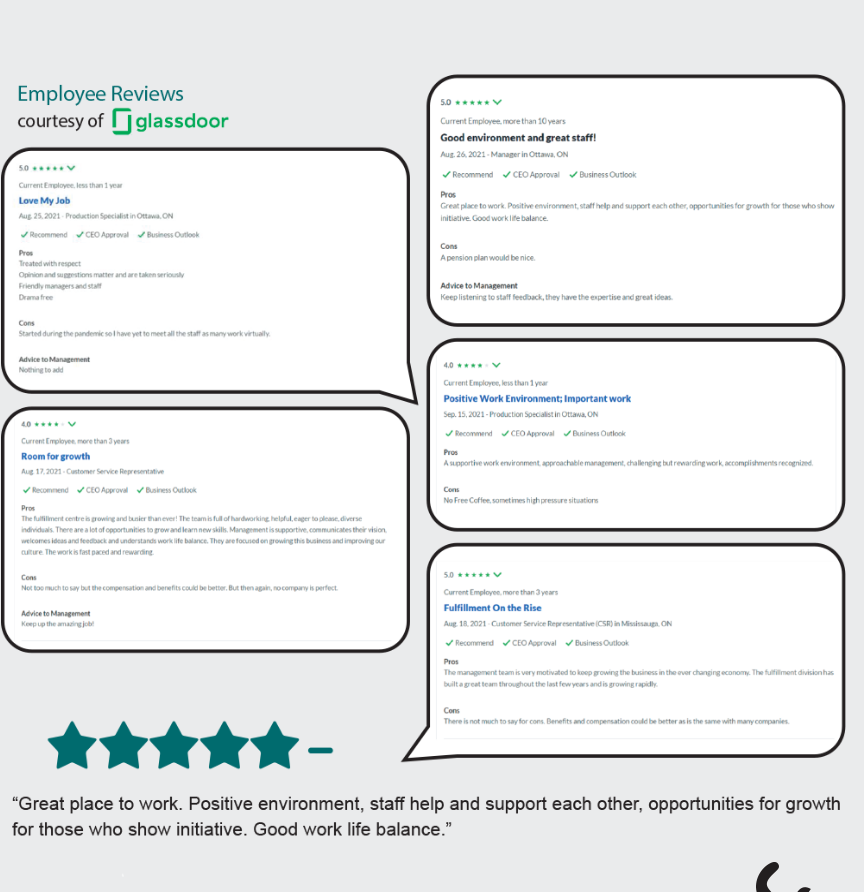What do the employee reviews praise about the company?
Refer to the image and give a detailed answer to the question.

The employee reviews praise the company's work environment, highlighting the supportive nature of the workplace, collaborative staff relationships, and growth opportunities, as well as the organization's commitment to fostering a positive atmosphere and valuing employee feedback.